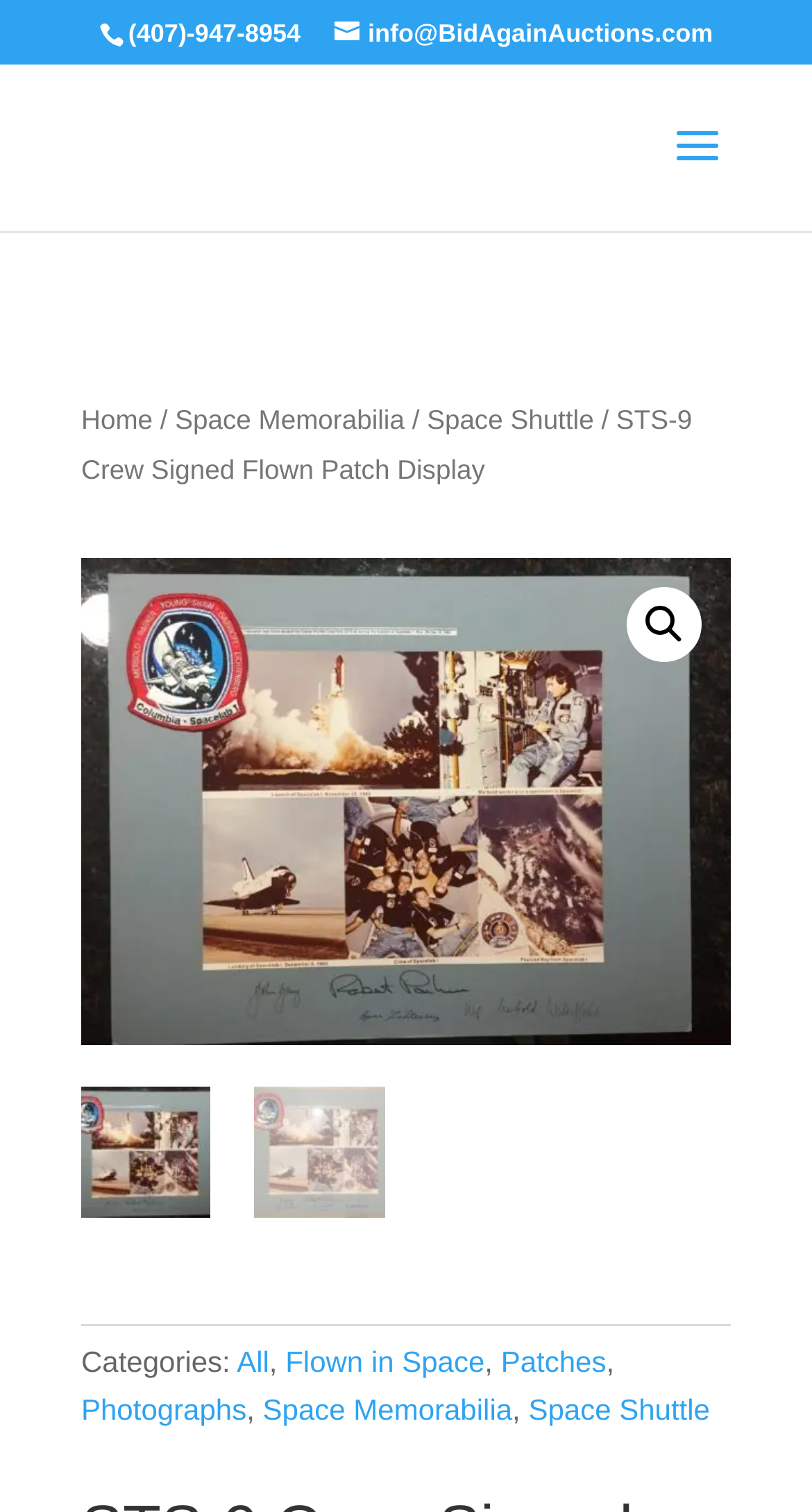Locate the bounding box coordinates of the area you need to click to fulfill this instruction: 'View all categories'. The coordinates must be in the form of four float numbers ranging from 0 to 1: [left, top, right, bottom].

[0.292, 0.889, 0.331, 0.911]